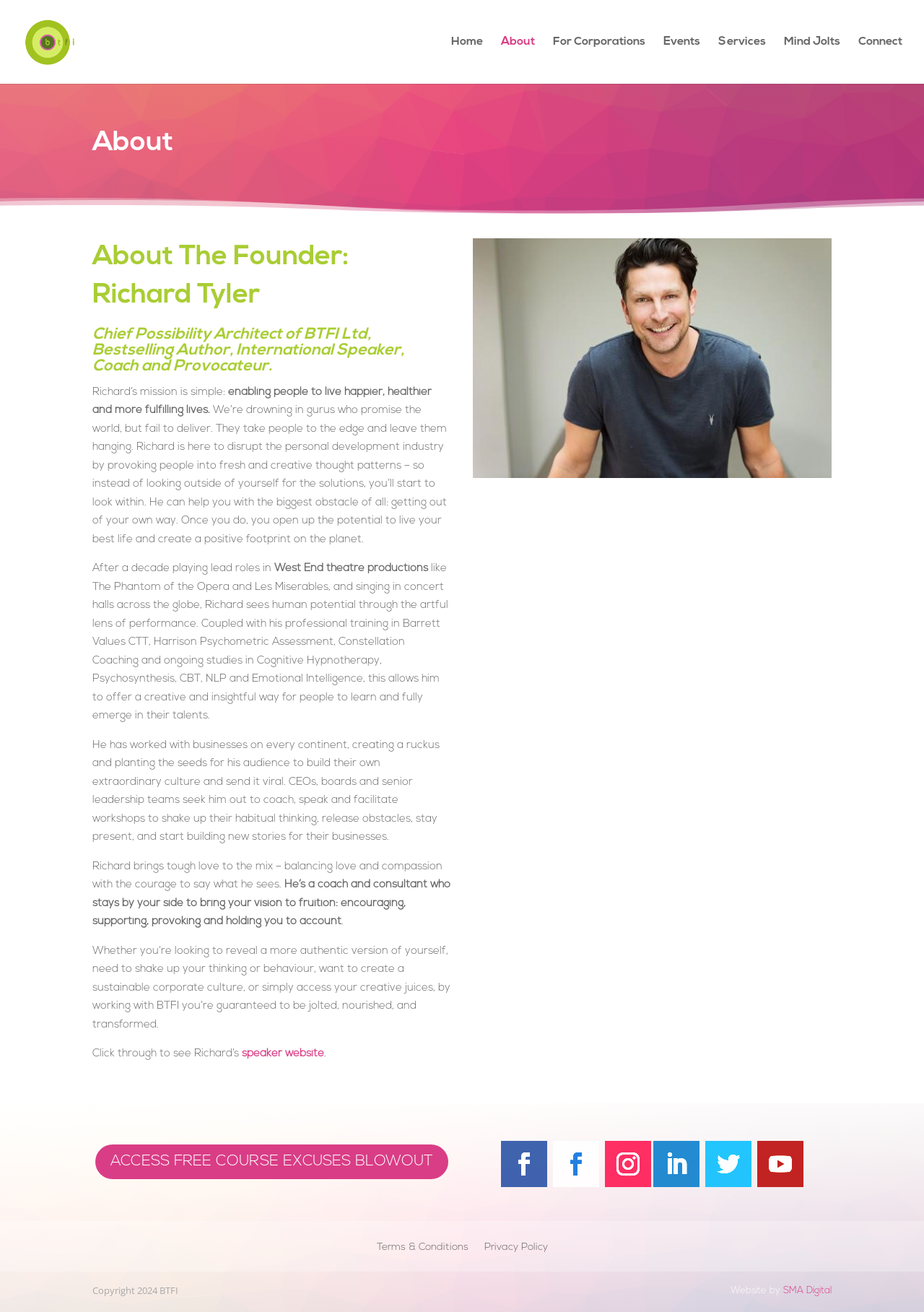Respond to the question below with a single word or phrase: What is Richard's profession?

Coach and consultant